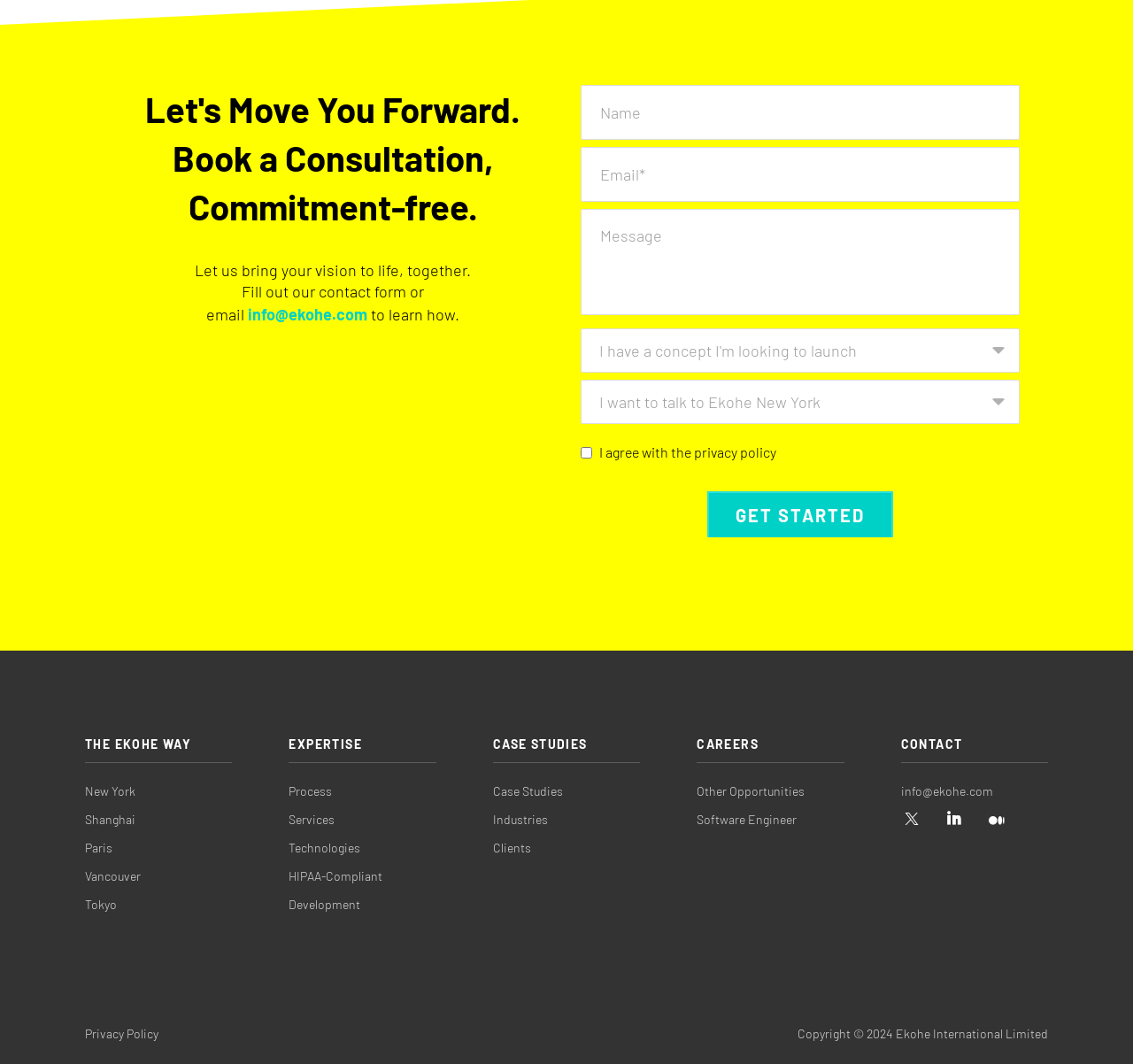Given the element description: "parent_node: Name", predict the bounding box coordinates of the UI element it refers to, using four float numbers between 0 and 1, i.e., [left, top, right, bottom].

[0.512, 0.08, 0.9, 0.131]